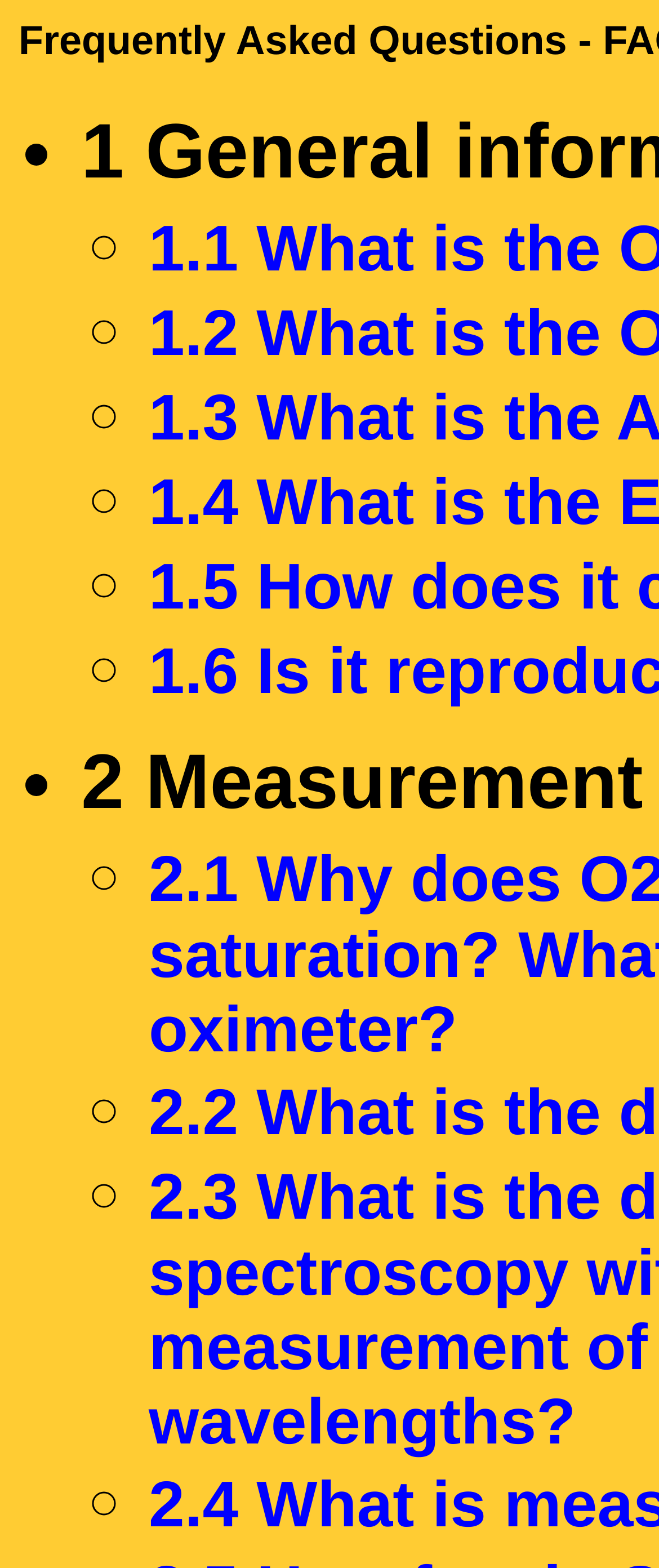What is the shape of the list markers used on this page?
Based on the image, provide your answer in one word or phrase.

Circle or Dot